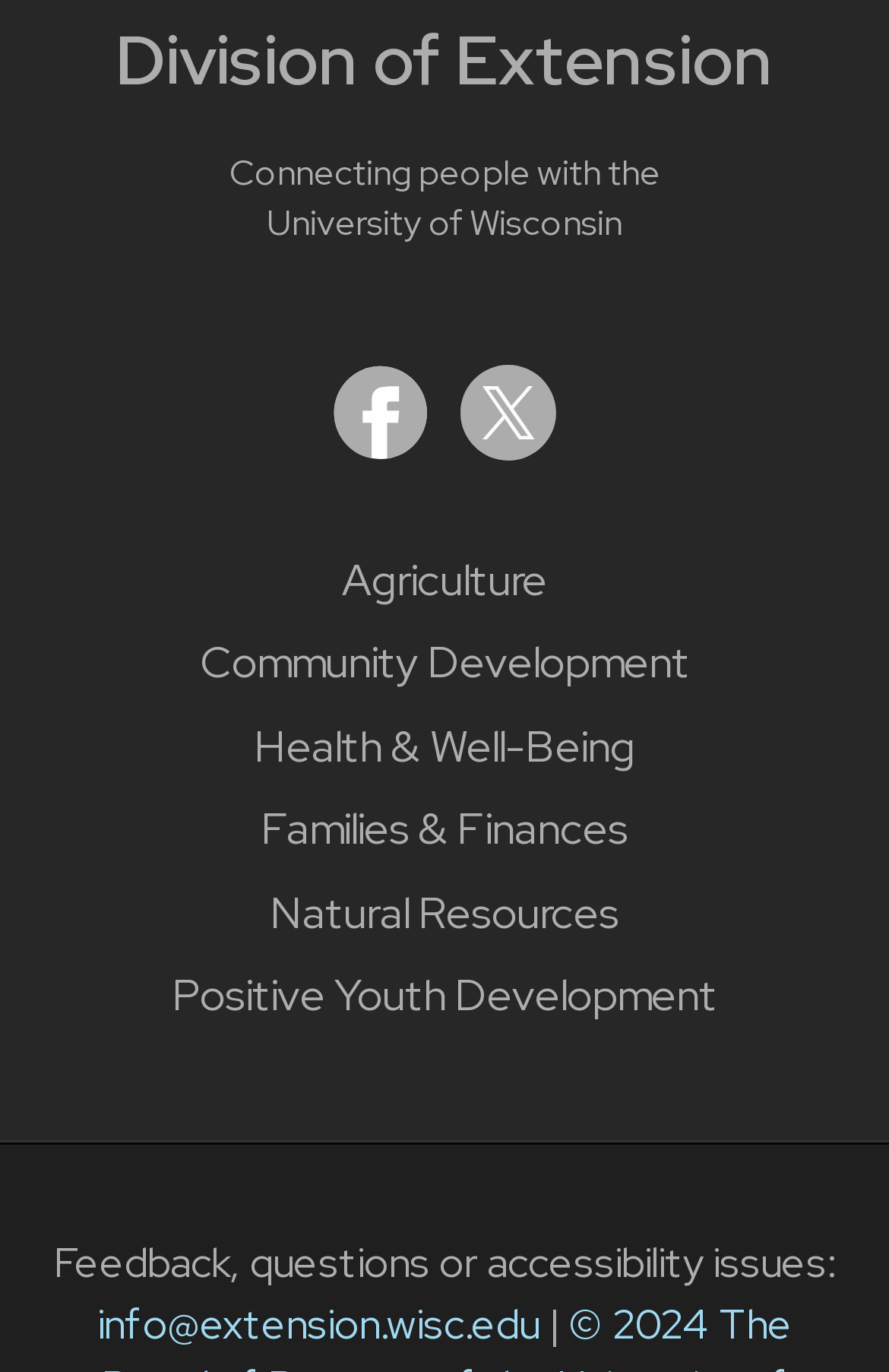Please determine the bounding box coordinates for the element that should be clicked to follow these instructions: "Click on Extension on Facebook".

[0.374, 0.305, 0.492, 0.346]